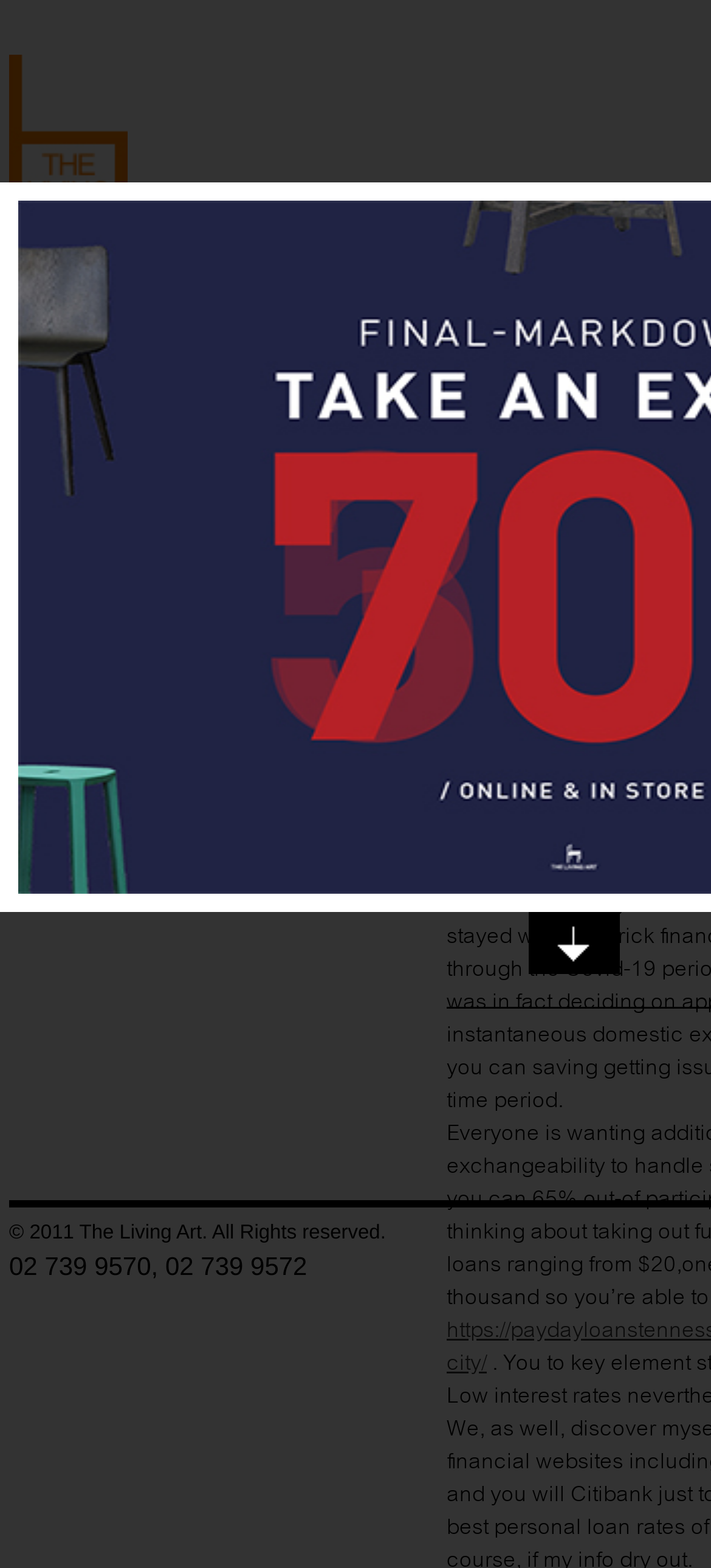What is the copyright year of the webpage?
Using the image as a reference, answer with just one word or a short phrase.

2011